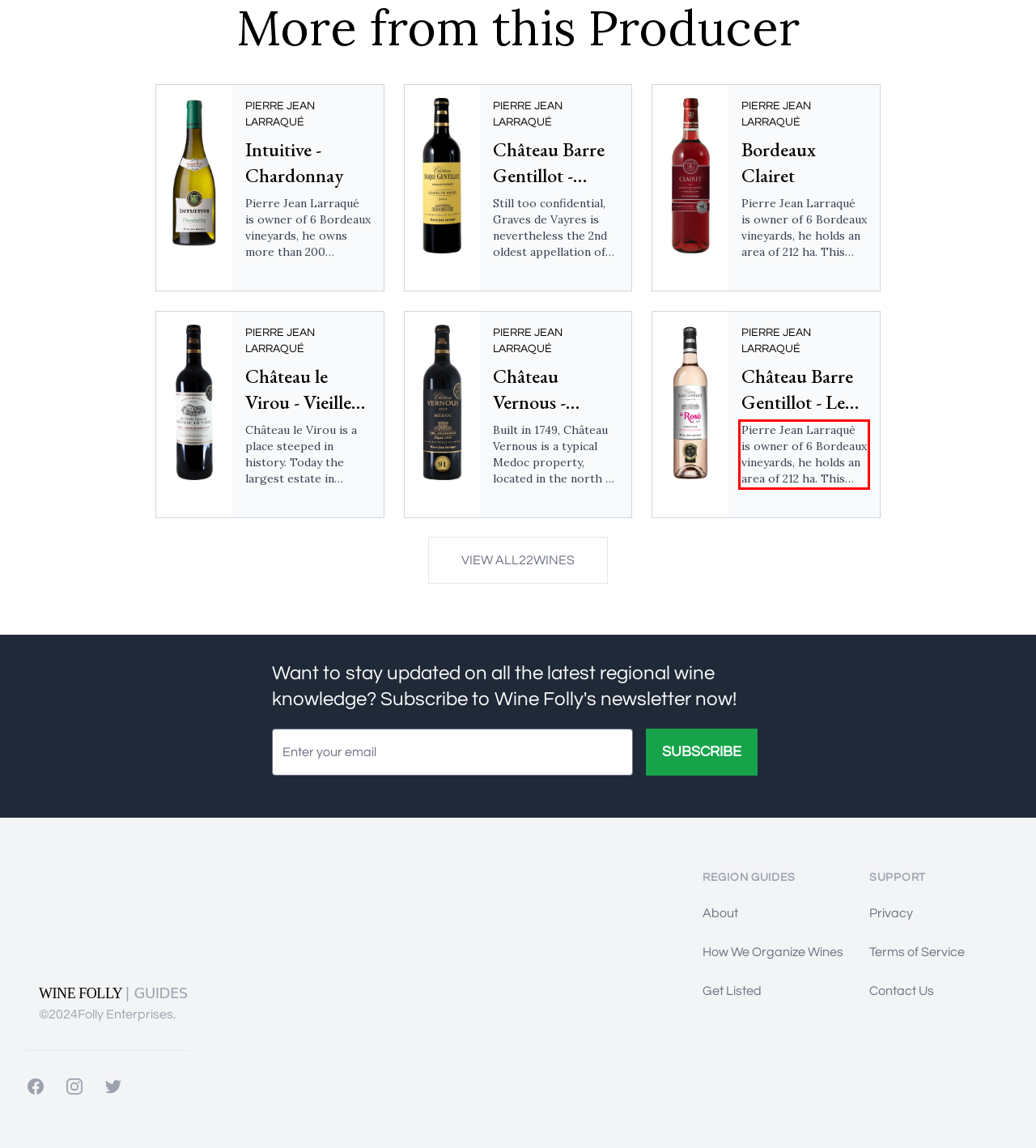Please identify and extract the text content from the UI element encased in a red bounding box on the provided webpage screenshot.

Pierre Jean Larraqué is owner of 6 Bordeaux vineyards, he holds an area of 212 ha. This winemaker offers to share his knowledge and passion beyond his Châteaux Barre Gentillot with this new brilliant rosé, from a plot selection within its vineyards. Château Barre Gentillot is a place stept with history. In the beautiful garden, an orangery and a chapel built in the 18th century contributes to the unique charme of the estate.